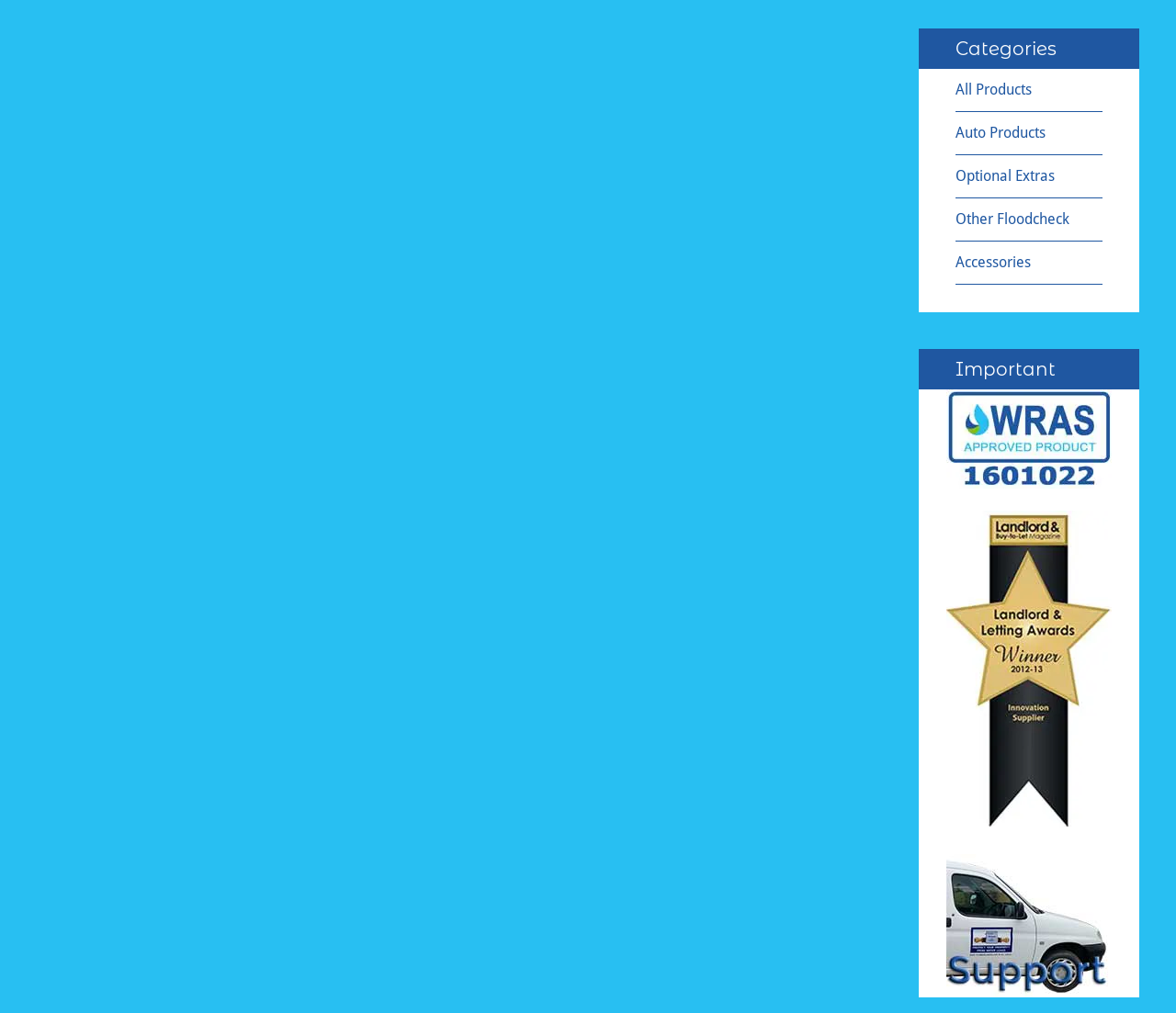Find and provide the bounding box coordinates for the UI element described with: "Accessories".

[0.812, 0.25, 0.877, 0.267]